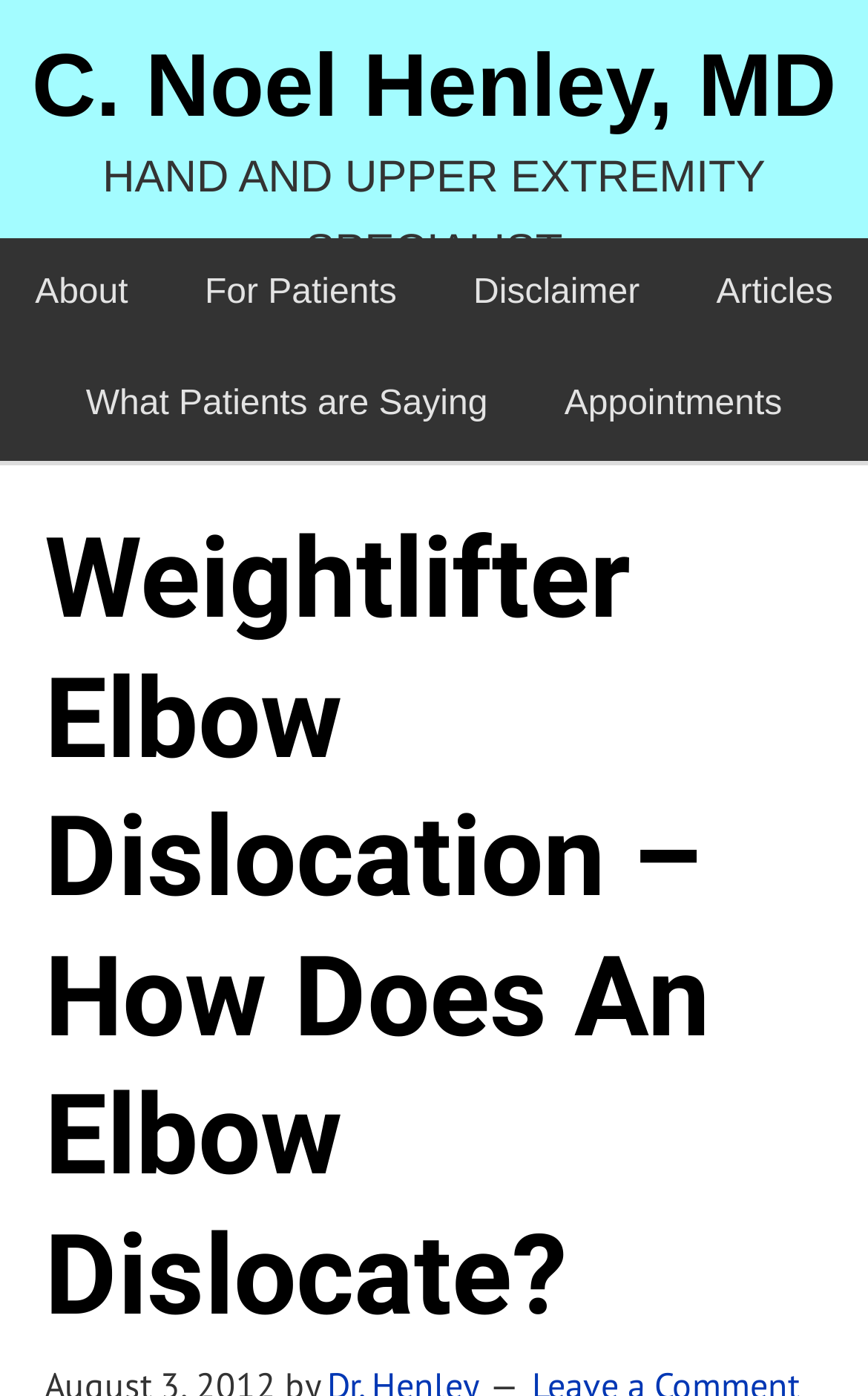Please find the bounding box coordinates in the format (top-left x, top-left y, bottom-right x, bottom-right y) for the given element description. Ensure the coordinates are floating point numbers between 0 and 1. Description: Appointments

[0.612, 0.25, 0.94, 0.33]